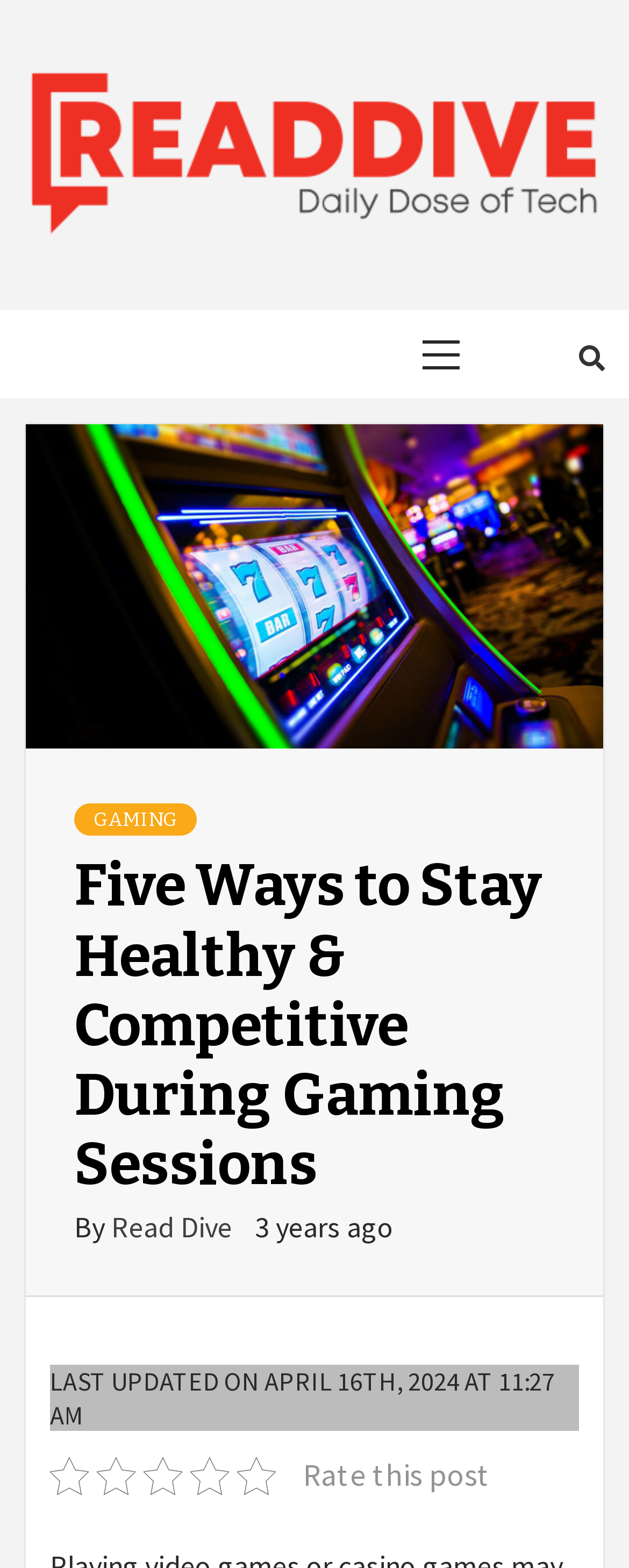Who is the author of the article?
Using the details from the image, give an elaborate explanation to answer the question.

The author of the article can be determined by looking at the text 'By Read Dive' which is displayed below the title of the article, indicating that the author is Read Dive.